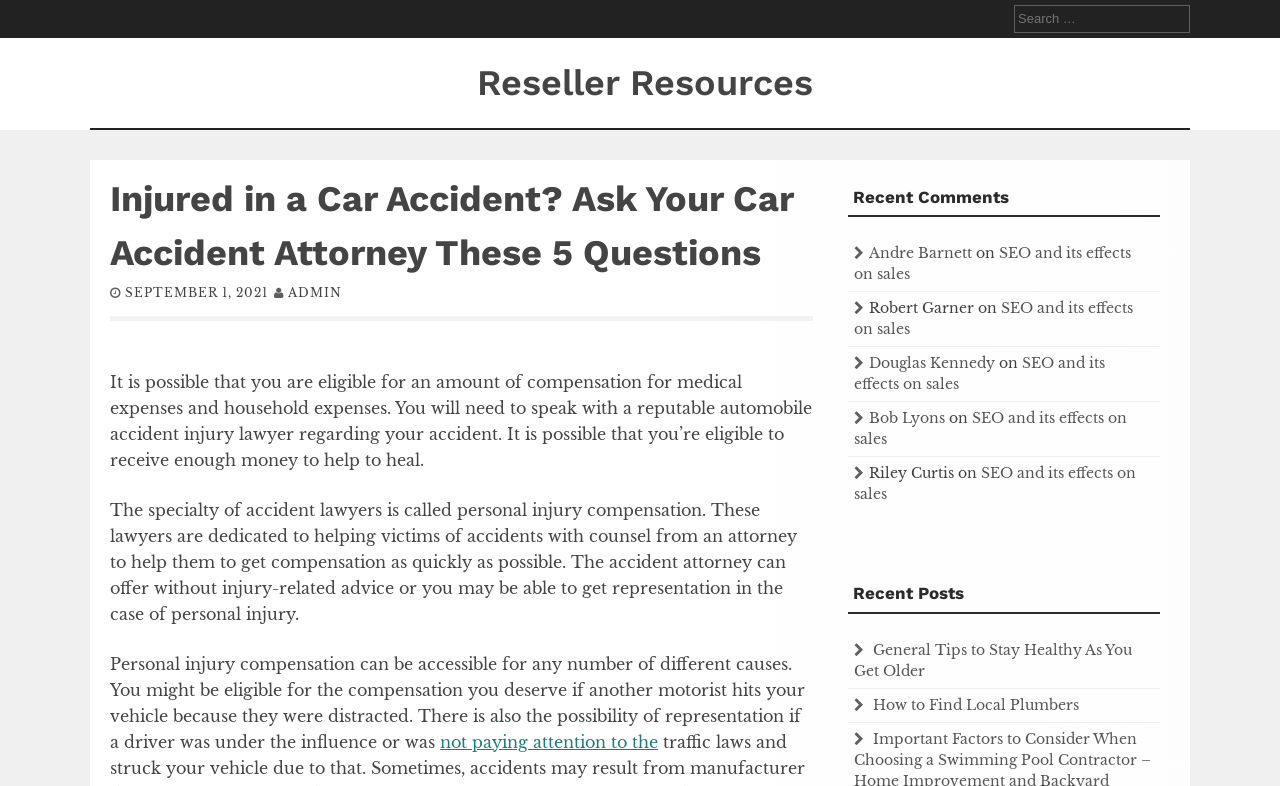Pinpoint the bounding box coordinates of the clickable area needed to execute the instruction: "Check recent comments". The coordinates should be specified as four float numbers between 0 and 1, i.e., [left, top, right, bottom].

[0.663, 0.228, 0.906, 0.276]